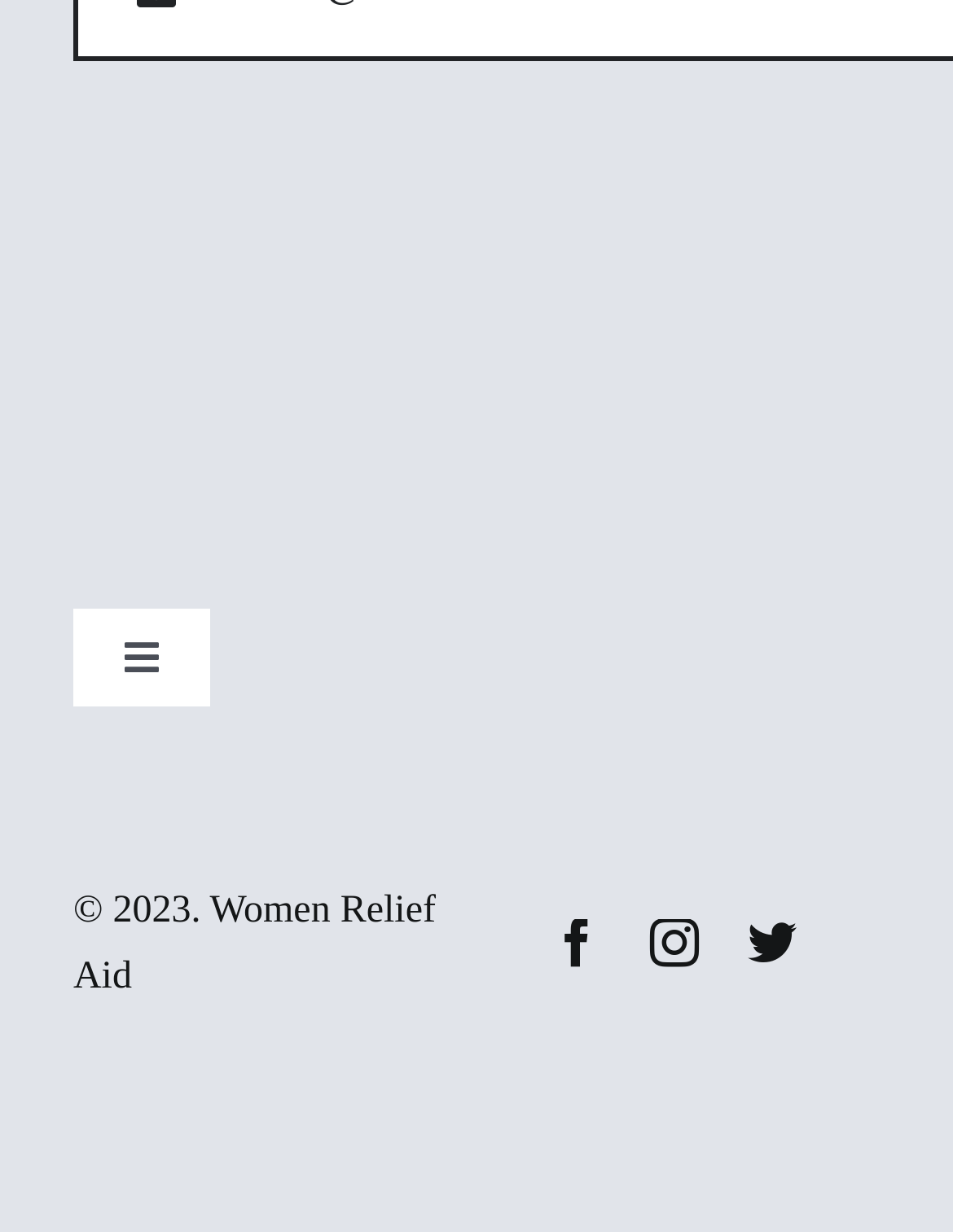Please answer the following question using a single word or phrase: What is the first menu item in the navigation menu?

ABOUT WRA